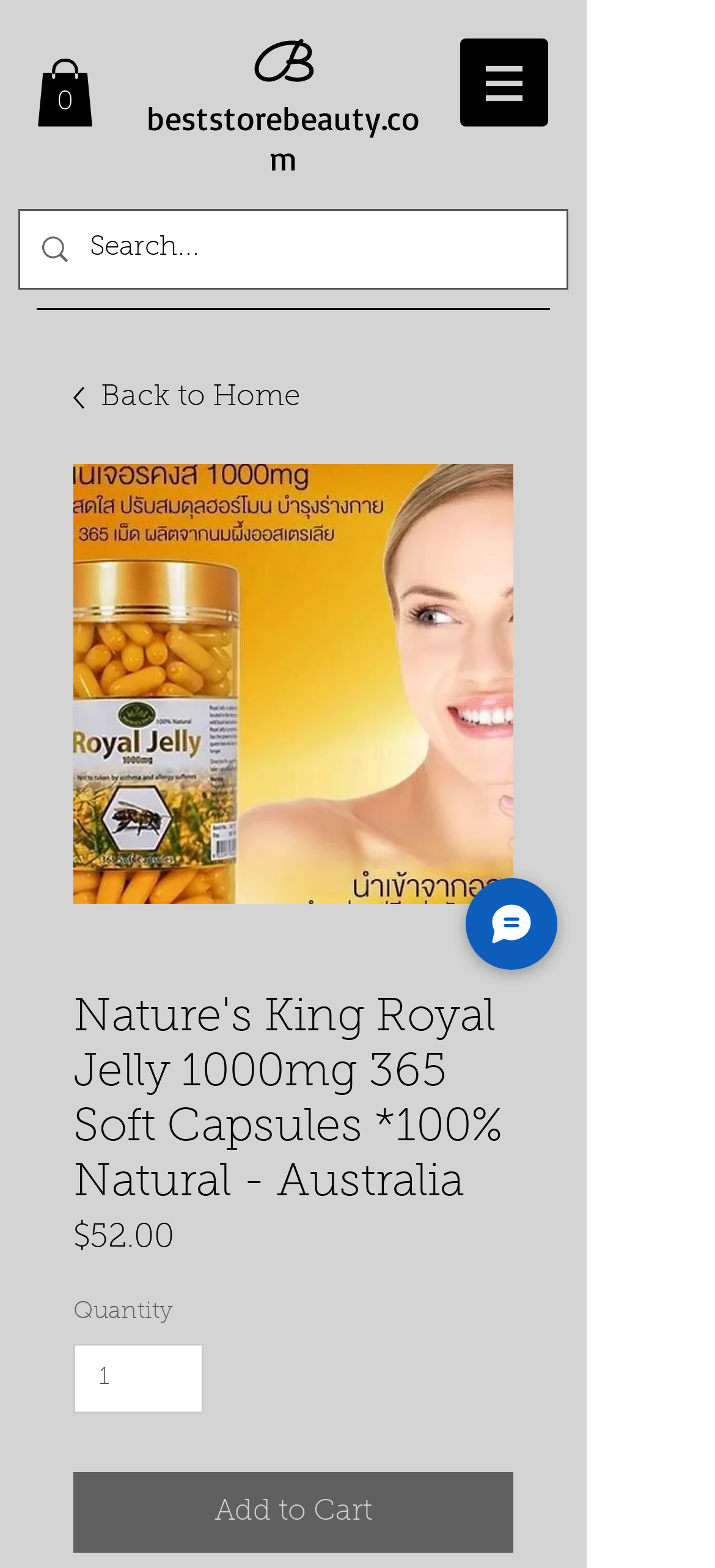Describe the webpage in detail, including text, images, and layout.

This webpage appears to be a product page for Nature's King Royal Jelly 1000mg 365 Soft Capsules. At the top left, there is a cart icon with the text "Cart with 0 items". Next to it, there is a heading that reads "B" and a link with the same text. Below these elements, there is a heading that displays the website's name, "beststorebeauty.com", with a corresponding link.

On the top right, there is a navigation menu labeled "Site" with a button that has a popup menu. The button is accompanied by a small image. Below the navigation menu, there is a search bar with a magnifying glass icon and a search box where users can input text. The search bar also has a "Back to Home" link with a small image.

The main content of the page is dedicated to the product. There is a large image of the product, accompanied by a heading that displays the product's name, "Nature's King Royal Jelly 1000mg 365 Soft Capsules *100% Natural - Australia". Below the heading, there is a price displayed as "$52.00" and a label that reads "Price". Further down, there is a section to select the quantity of the product, with a spin button to adjust the quantity. Finally, there is an "Add to Cart" button.

At the bottom right of the page, there is a "Chat" button with a small image.